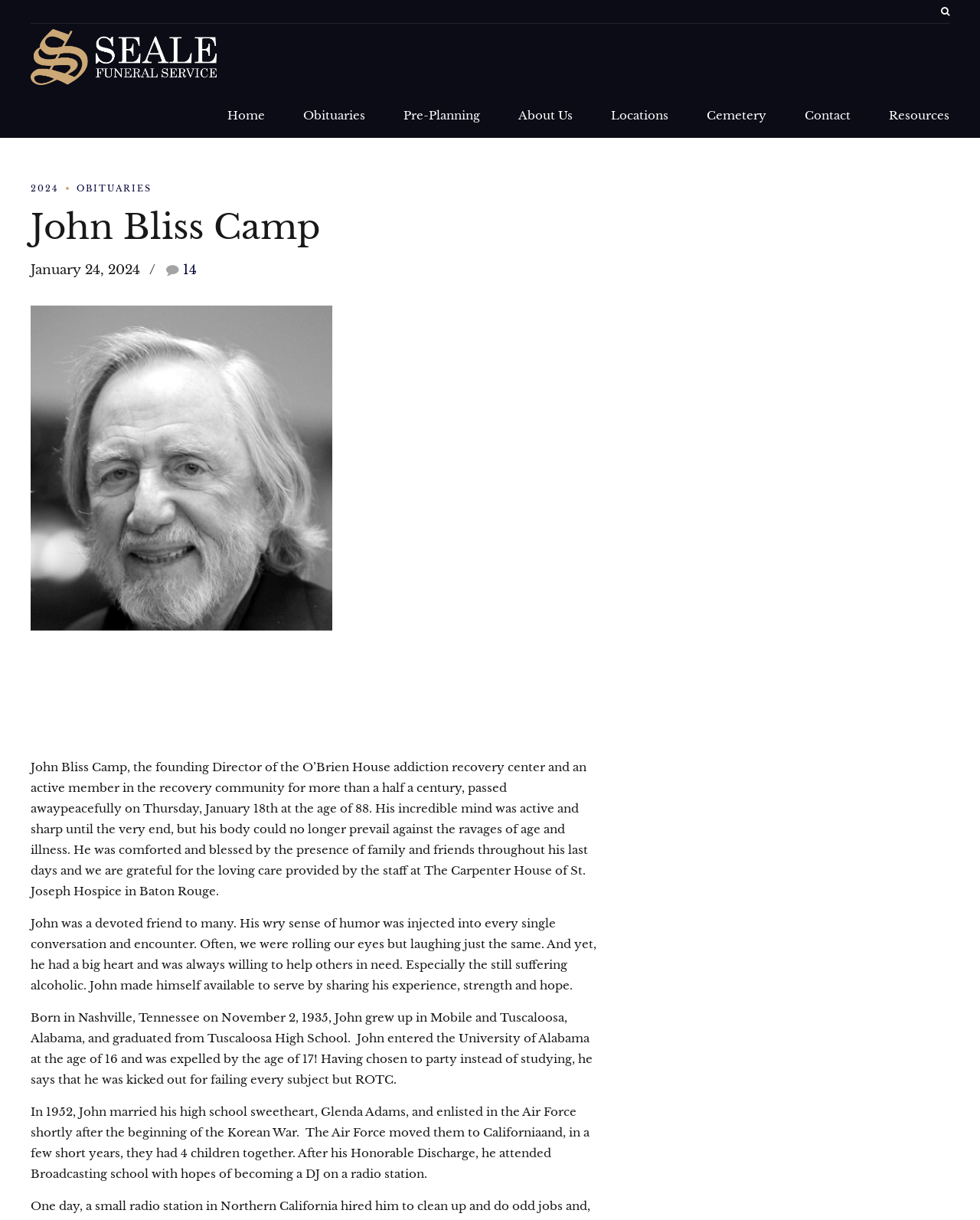Give a succinct answer to this question in a single word or phrase: 
What was John Bliss Camp's birthdate?

November 2, 1935